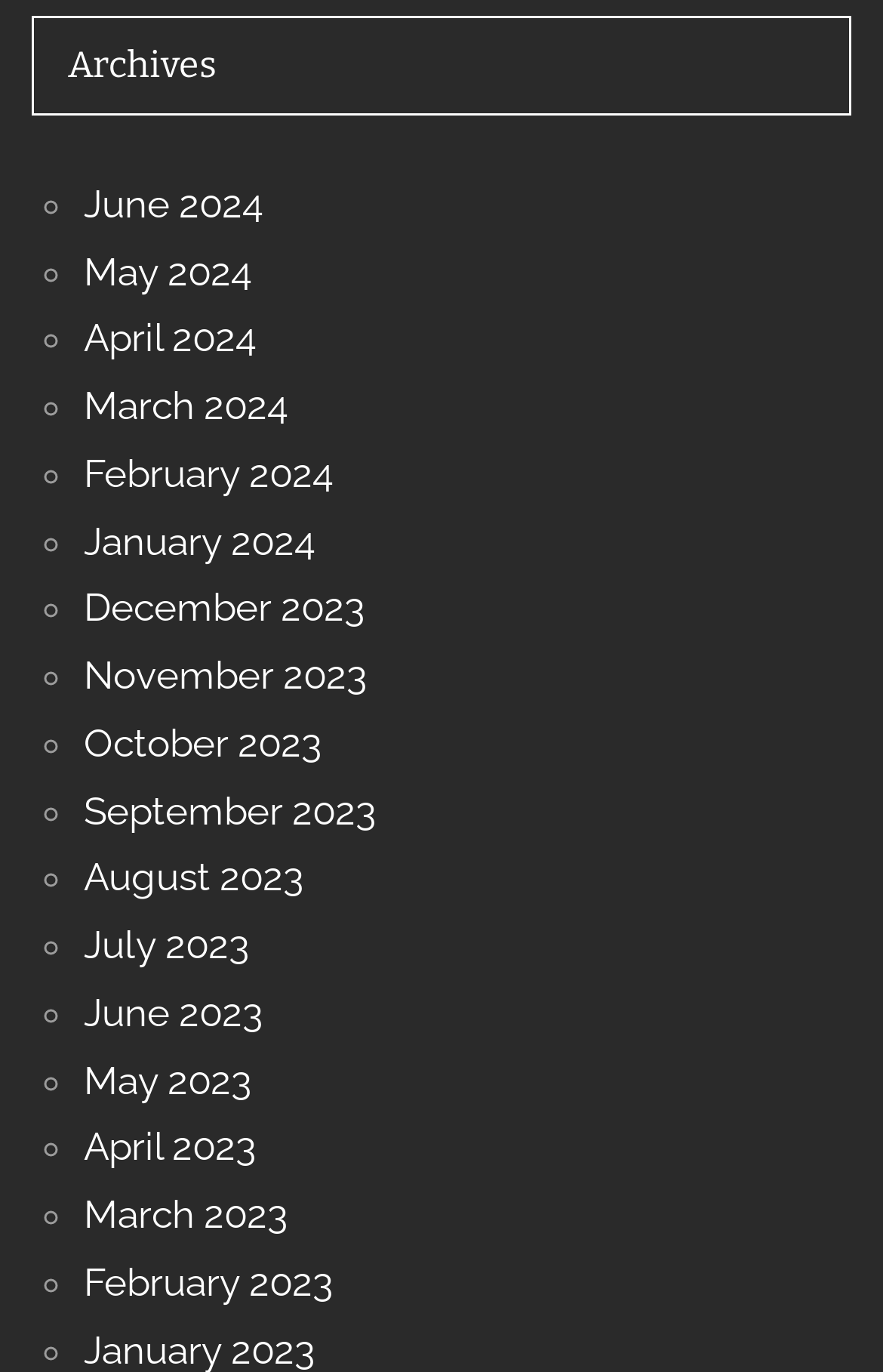Identify the bounding box coordinates of the region that should be clicked to execute the following instruction: "view archives for June 2024".

[0.095, 0.132, 0.297, 0.165]